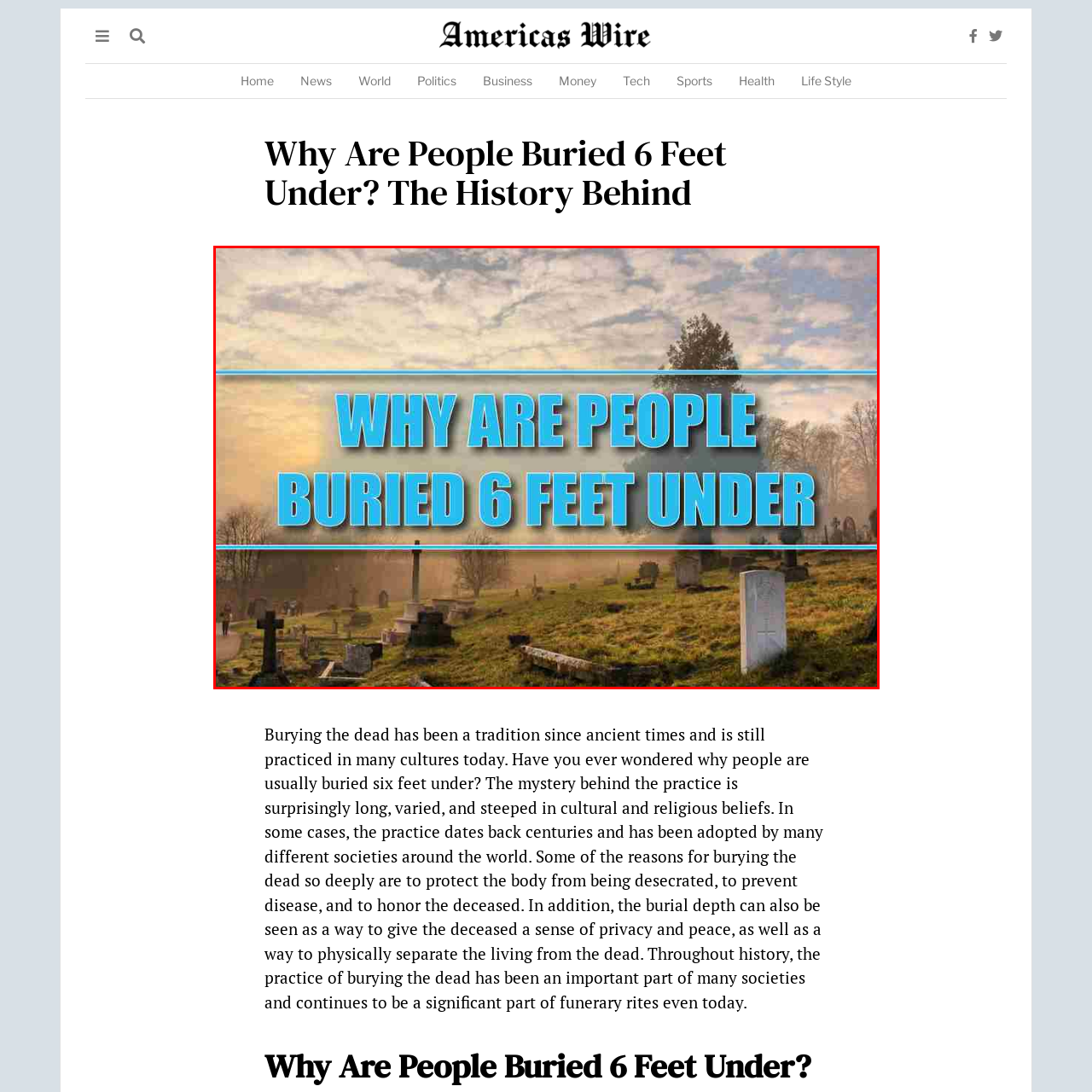Please examine the highlighted section of the image enclosed in the red rectangle and provide a comprehensive answer to the following question based on your observation: What is the dominant color of the sky in the image?

The caption describes the sky as 'painted in warm hues', which implies a color palette that is calming and serene, often associated with dawn or sunrise.